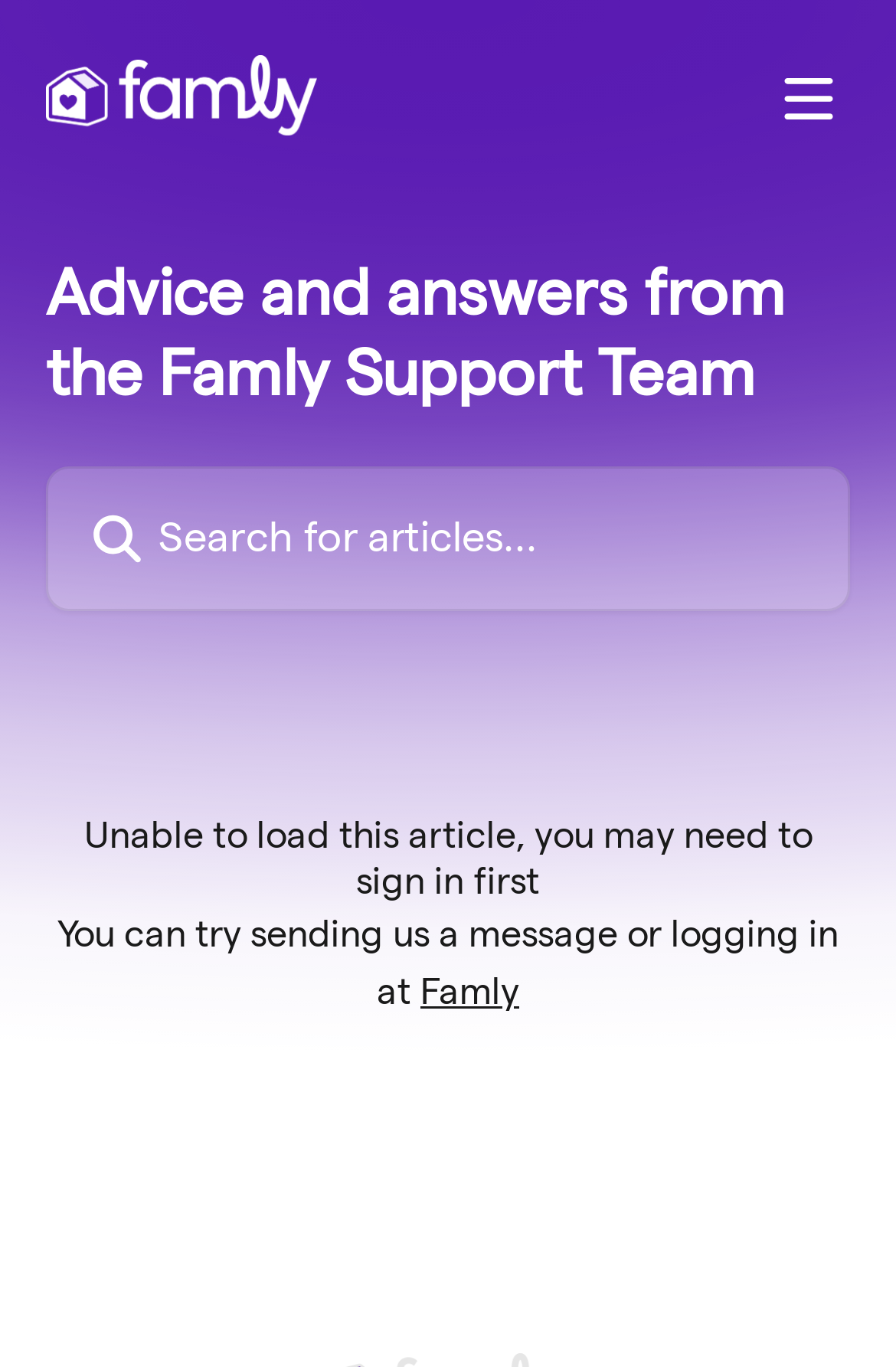Based on the image, please elaborate on the answer to the following question:
What is the purpose of the search box?

The search box is located below the header section and has a placeholder text 'Search for articles...'. This suggests that the search box is intended for users to search for specific articles or topics within the Famly Support Help Centre.